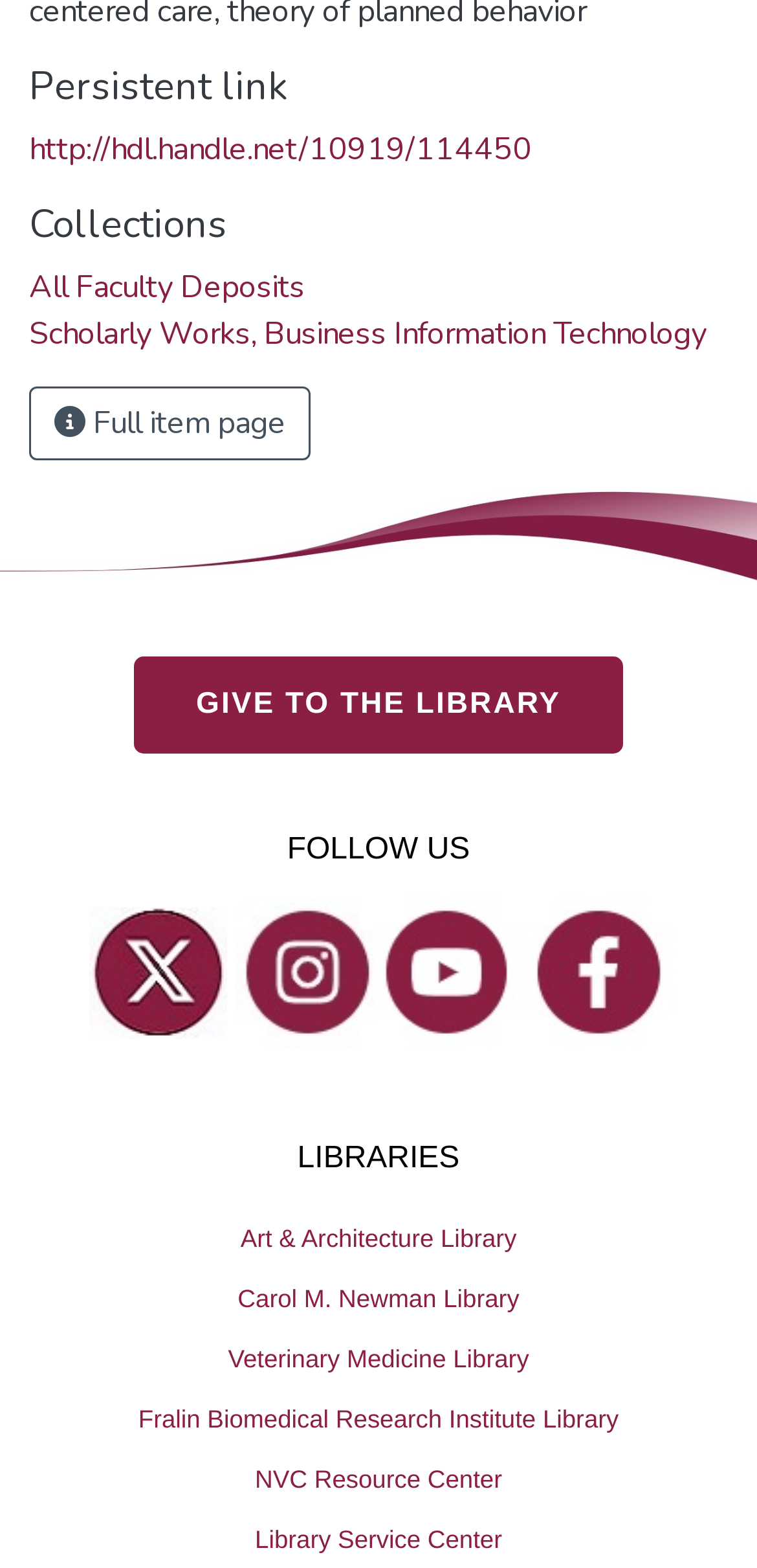Predict the bounding box of the UI element based on the description: "Scholarly Works, Business Information Technology". The coordinates should be four float numbers between 0 and 1, formatted as [left, top, right, bottom].

[0.038, 0.2, 0.933, 0.227]